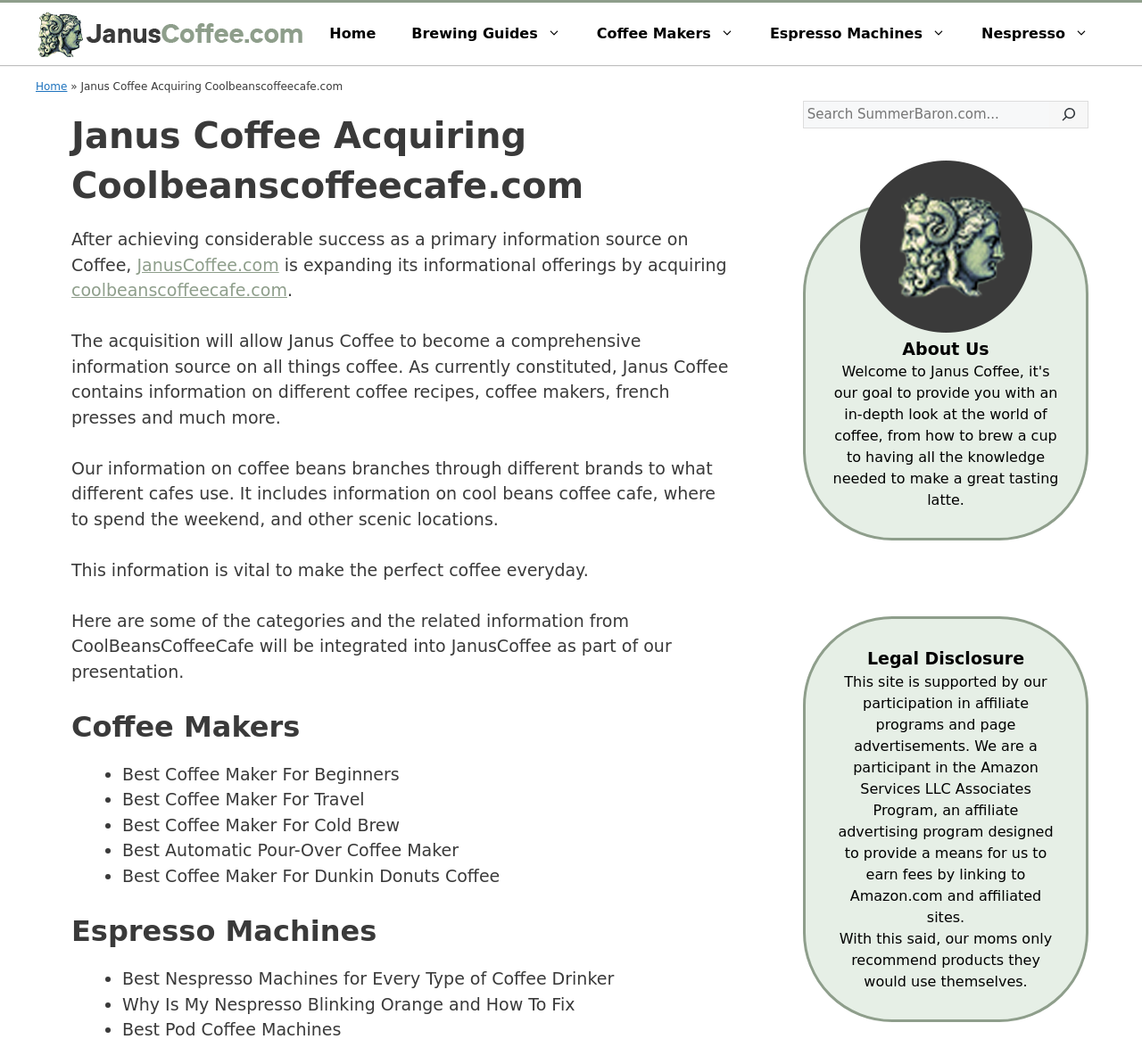Given the description of a UI element: "name="s" placeholder="Search SummerBaron.com..."", identify the bounding box coordinates of the matching element in the webpage screenshot.

[0.704, 0.096, 0.919, 0.12]